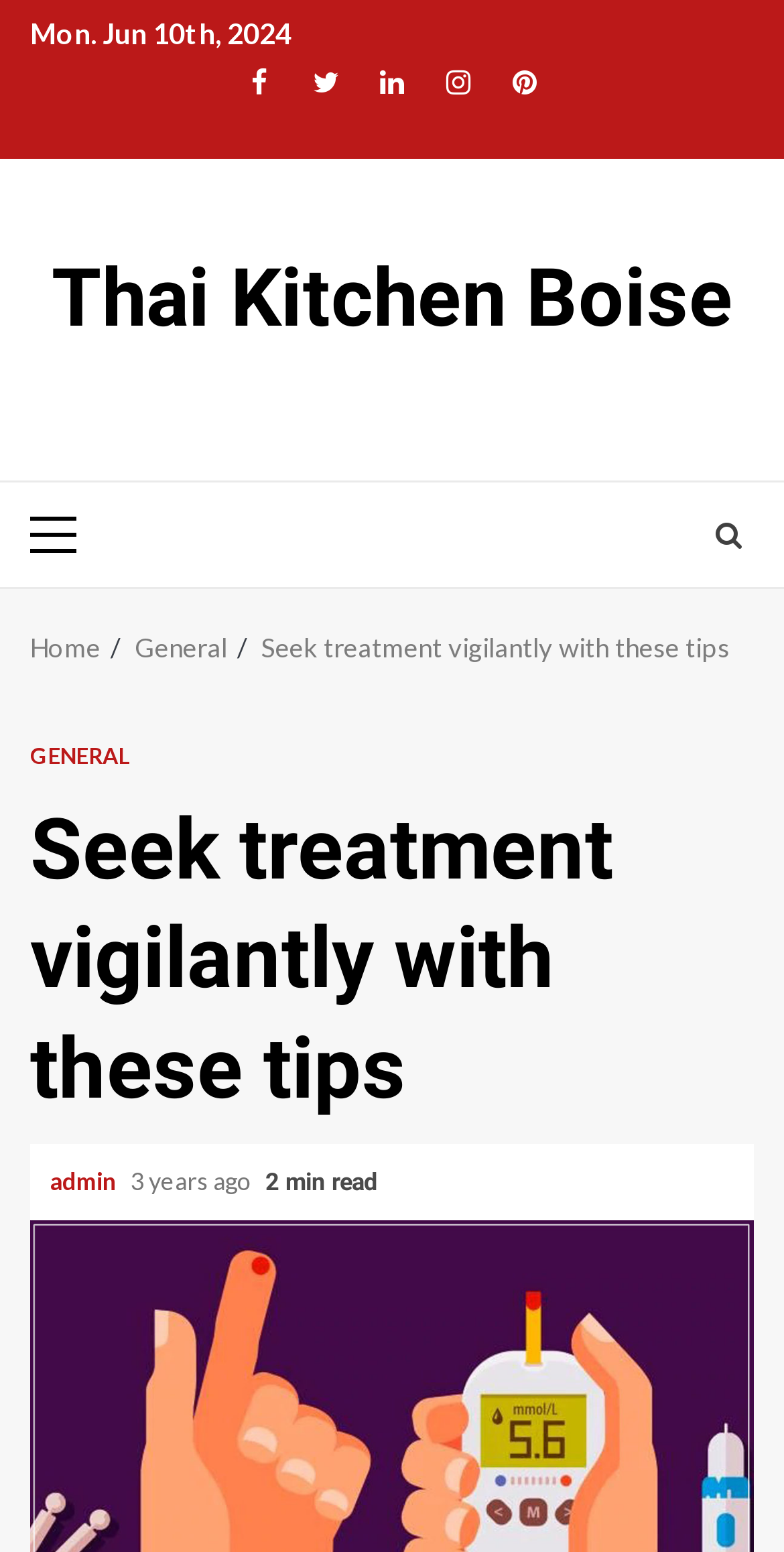Given the element description "Facebook", identify the bounding box of the corresponding UI element.

[0.292, 0.038, 0.369, 0.076]